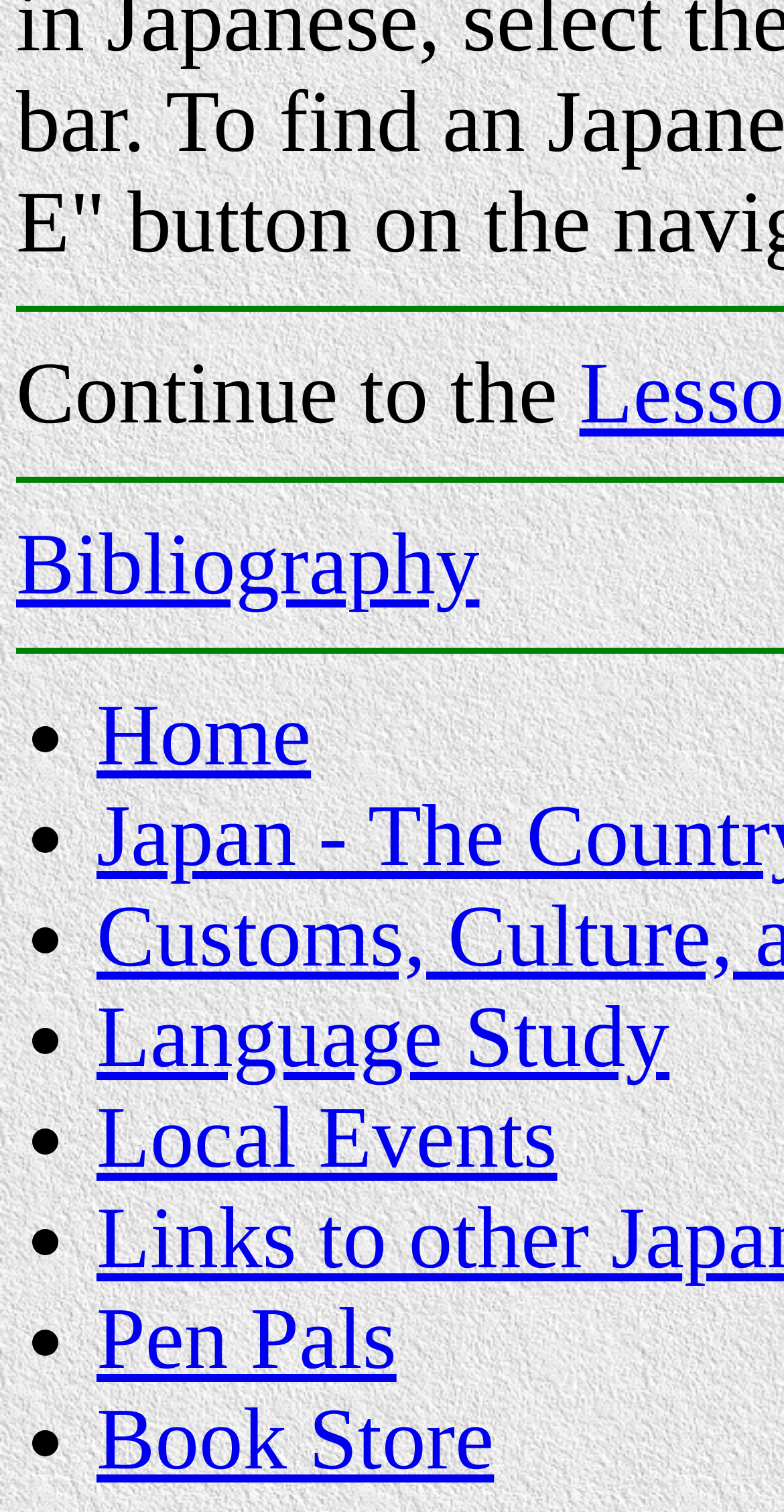Determine the bounding box coordinates of the UI element that matches the following description: "Book Store". The coordinates should be four float numbers between 0 and 1 in the format [left, top, right, bottom].

[0.123, 0.921, 0.63, 0.985]